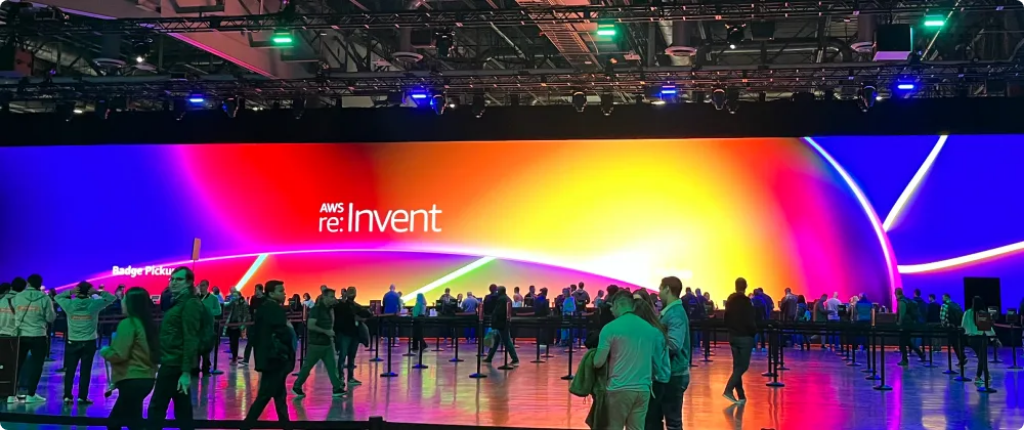Provide a comprehensive description of the image.

The image captures a vibrant scene from AWS re:Invent 2022, showcasing the colorful backdrop of the event. The large screen displays the AWS re:Invent logo alongside a mesmerizing gradient of bright colors, including purple, orange, and yellow, symbolizing innovation and creativity. In the foreground, attendees are gathered around the badge pickup area, indicating the start of the conference activities. The atmosphere is bustling, filled with participants eager to engage in the various sessions and networking opportunities that the event offers. The modern venue setting is enhanced by the dramatic lighting, creating an inviting and energetic environment for all attendees.